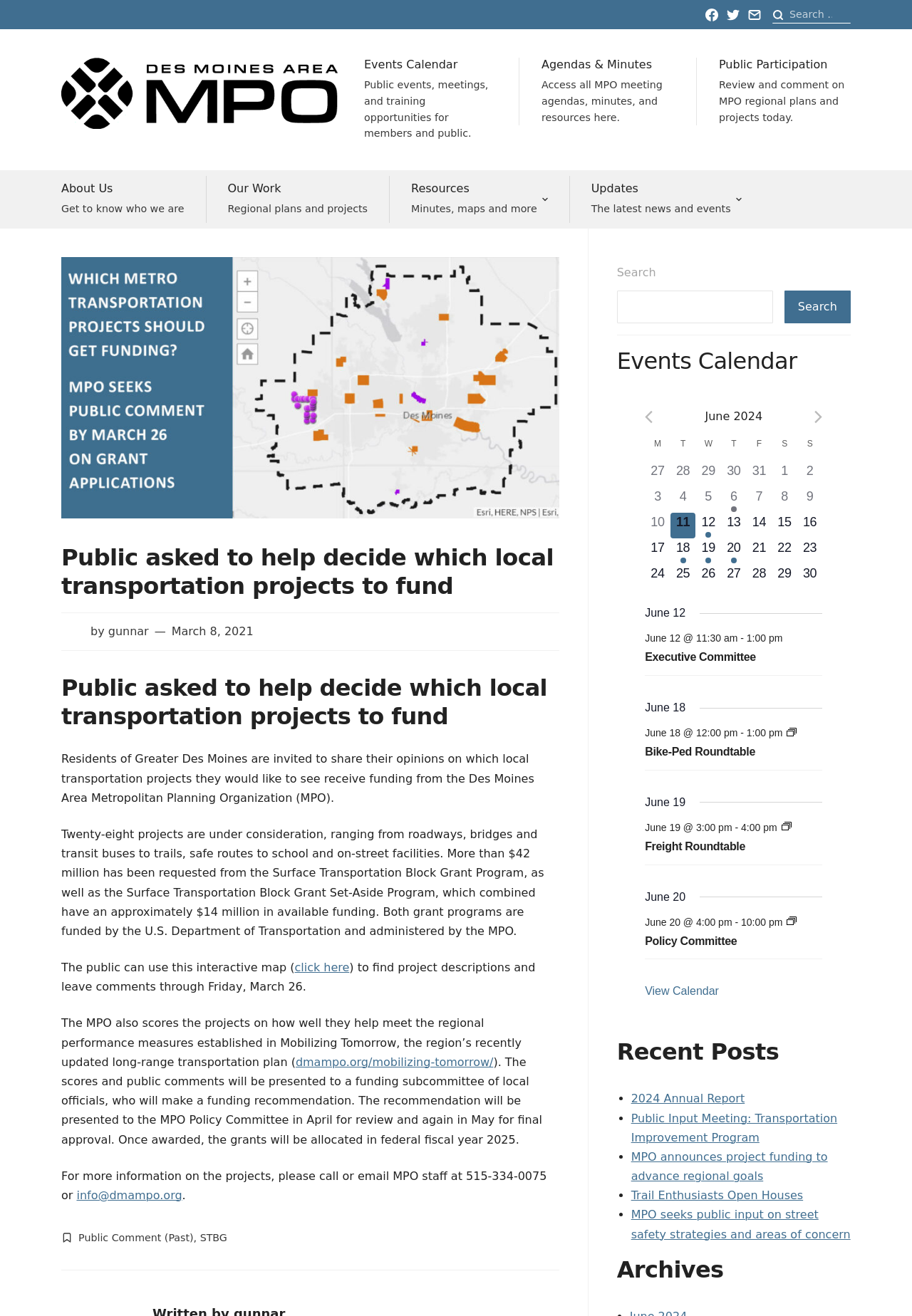What is the deadline for leaving comments on the projects?
Please provide a single word or phrase based on the screenshot.

Friday, March 26